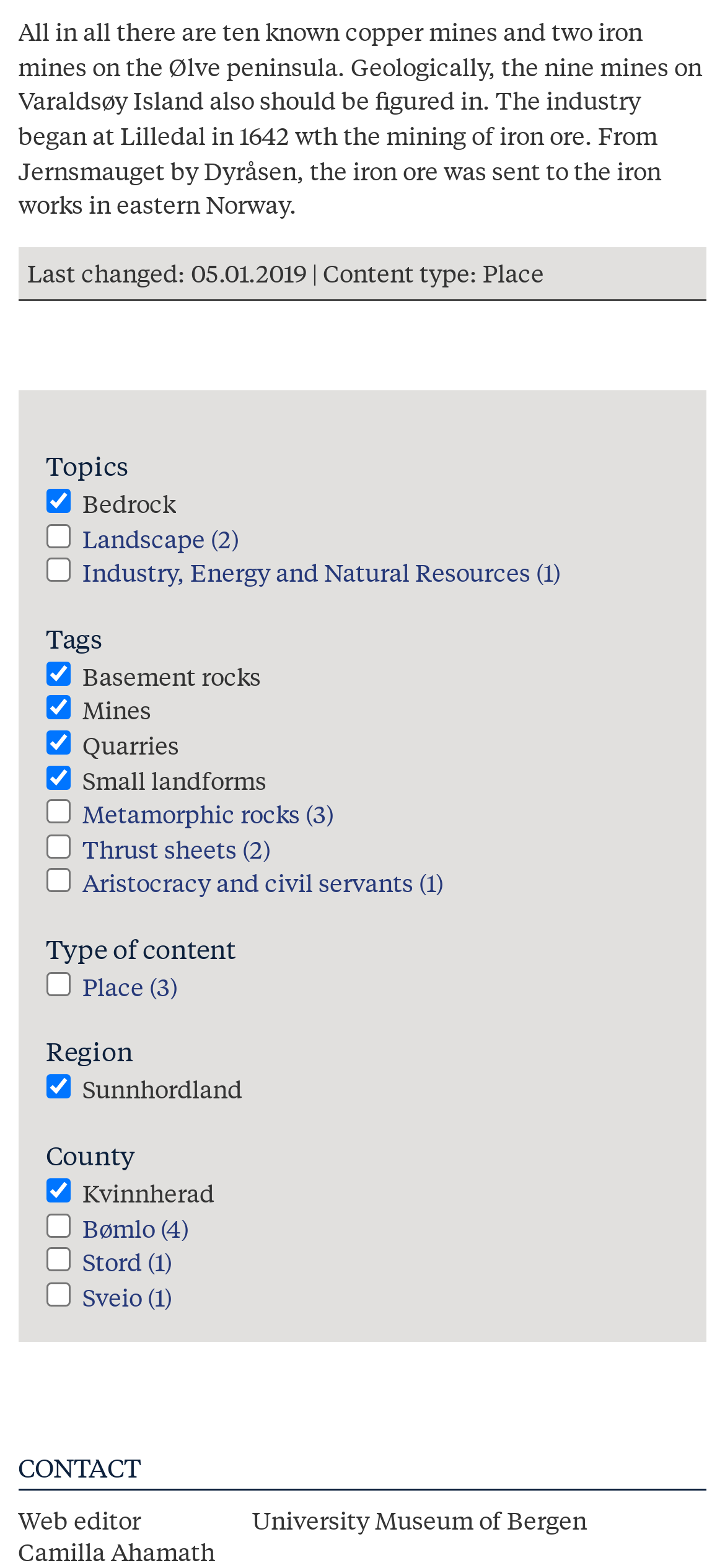Identify the bounding box coordinates of the part that should be clicked to carry out this instruction: "Apply Metamorphic rocks filter".

[0.113, 0.507, 0.46, 0.53]